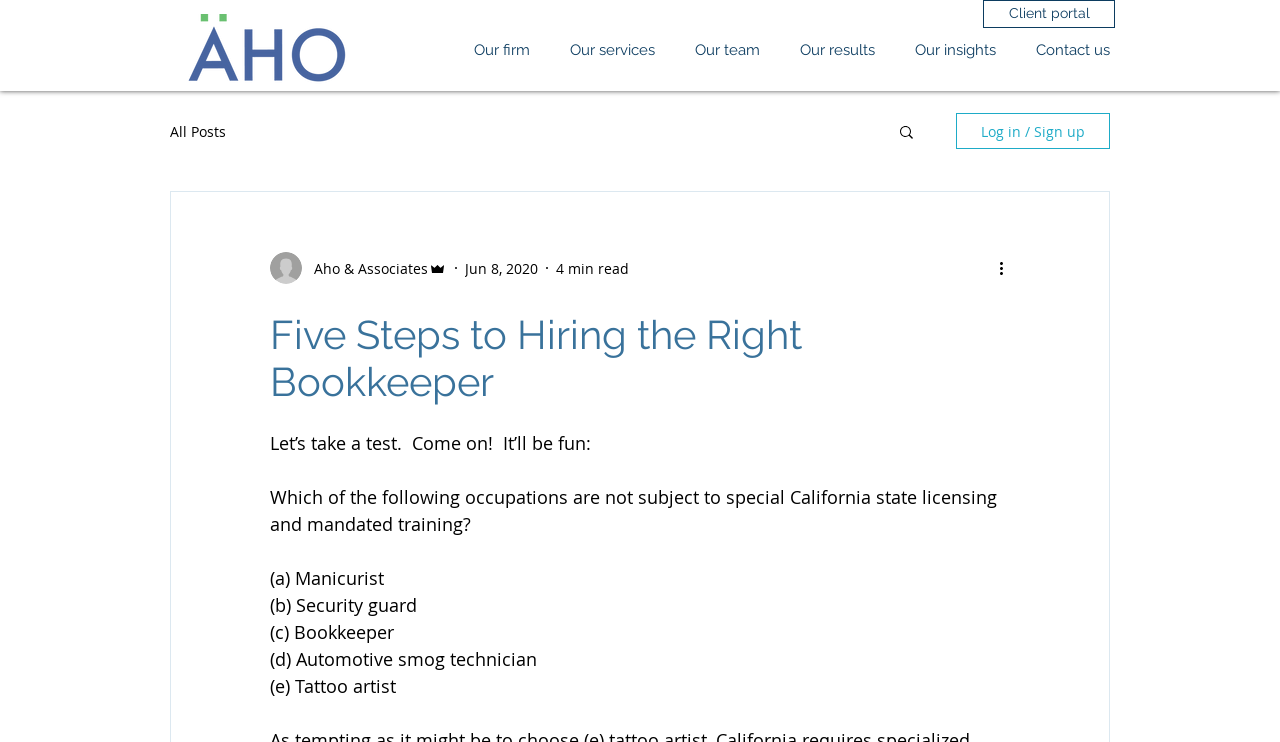Please provide the main heading of the webpage content.

Five Steps to Hiring the Right Bookkeeper